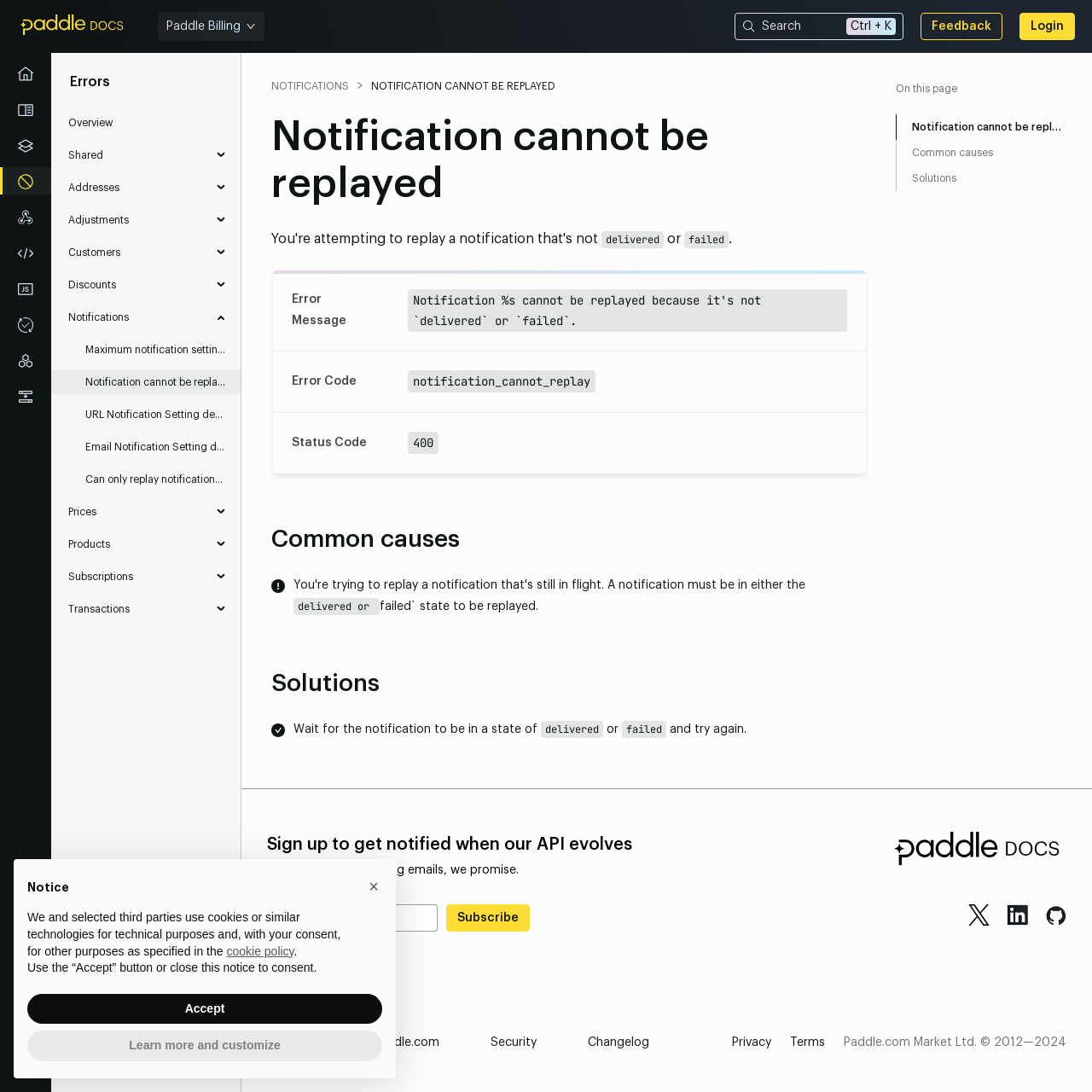Given the description: "Notification cannot be replayed", determine the bounding box coordinates of the UI element. The coordinates should be formatted as four float numbers between 0 and 1, [left, top, right, bottom].

[0.078, 0.343, 0.208, 0.357]